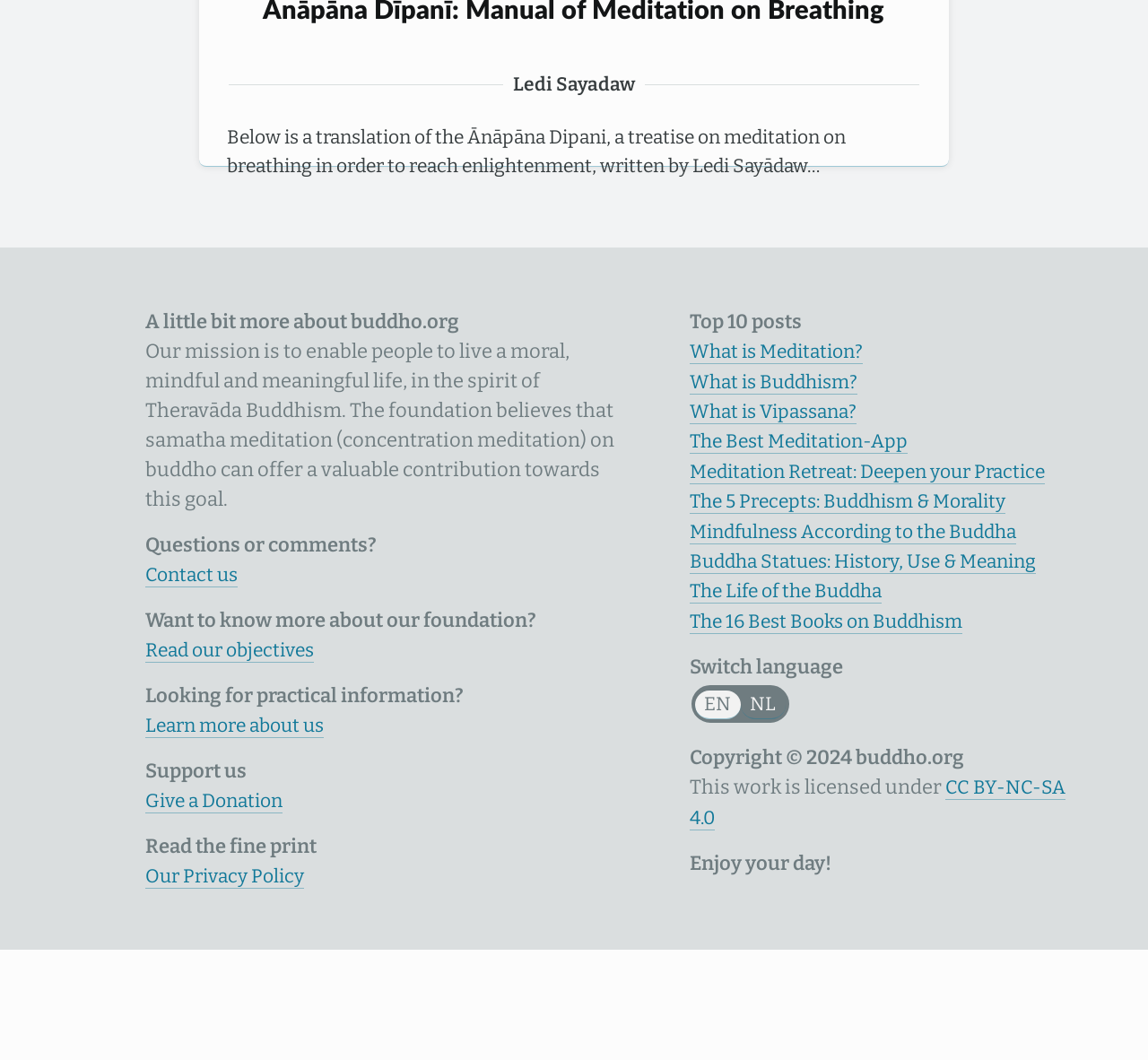Provide the bounding box coordinates of the HTML element this sentence describes: "Contact us".

[0.126, 0.636, 0.211, 0.659]